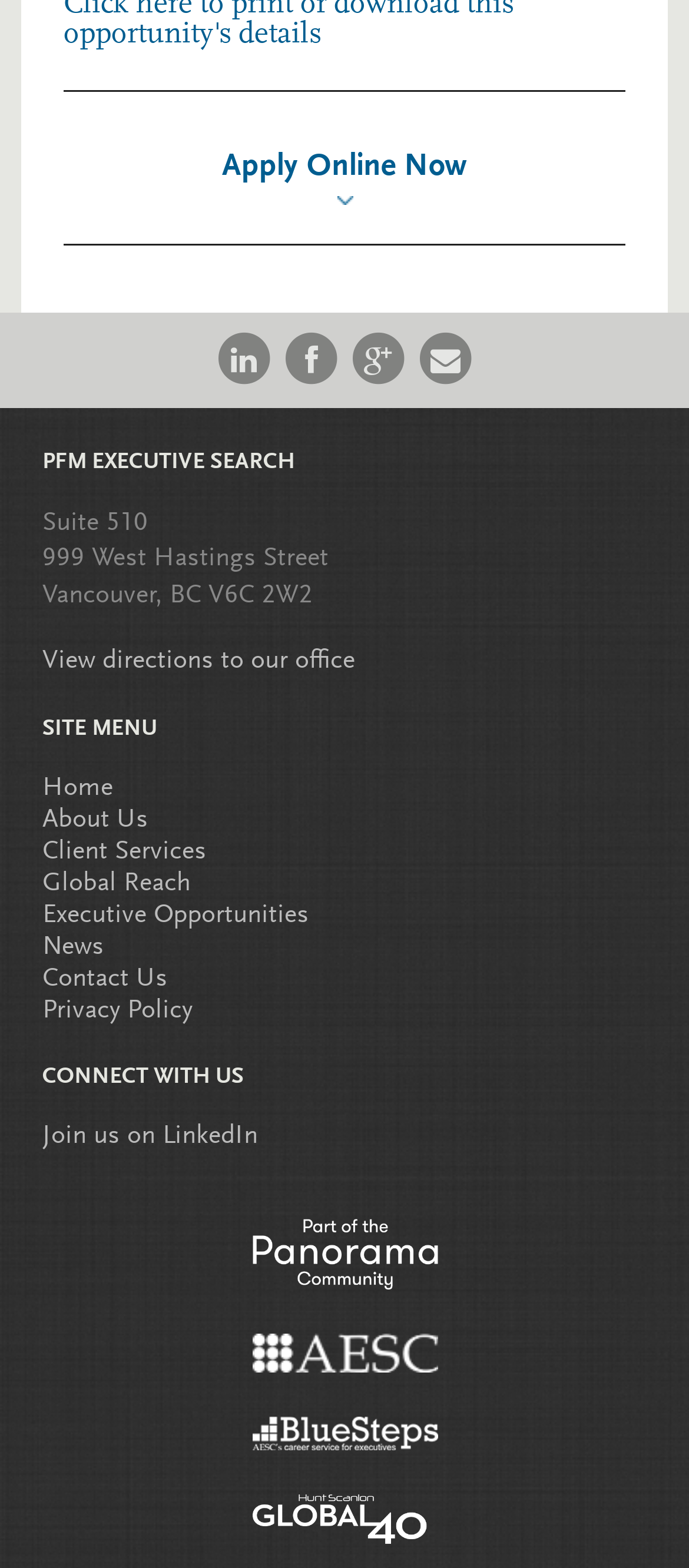What is the company name?
Please look at the screenshot and answer in one word or a short phrase.

PFM EXECUTIVE SEARCH